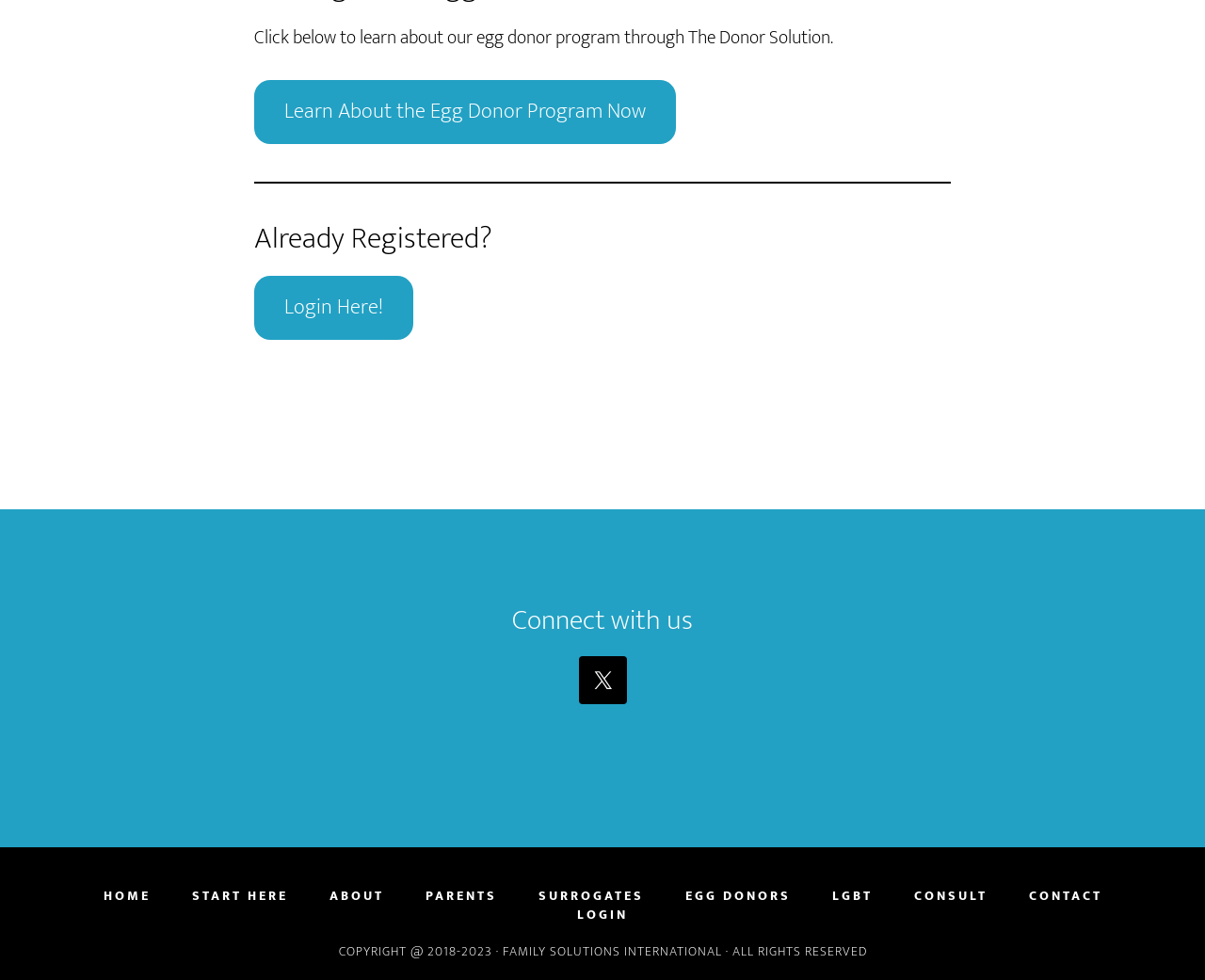Bounding box coordinates should be in the format (top-left x, top-left y, bottom-right x, bottom-right y) and all values should be floating point numbers between 0 and 1. Determine the bounding box coordinate for the UI element described as: Twitter

[0.48, 0.67, 0.52, 0.719]